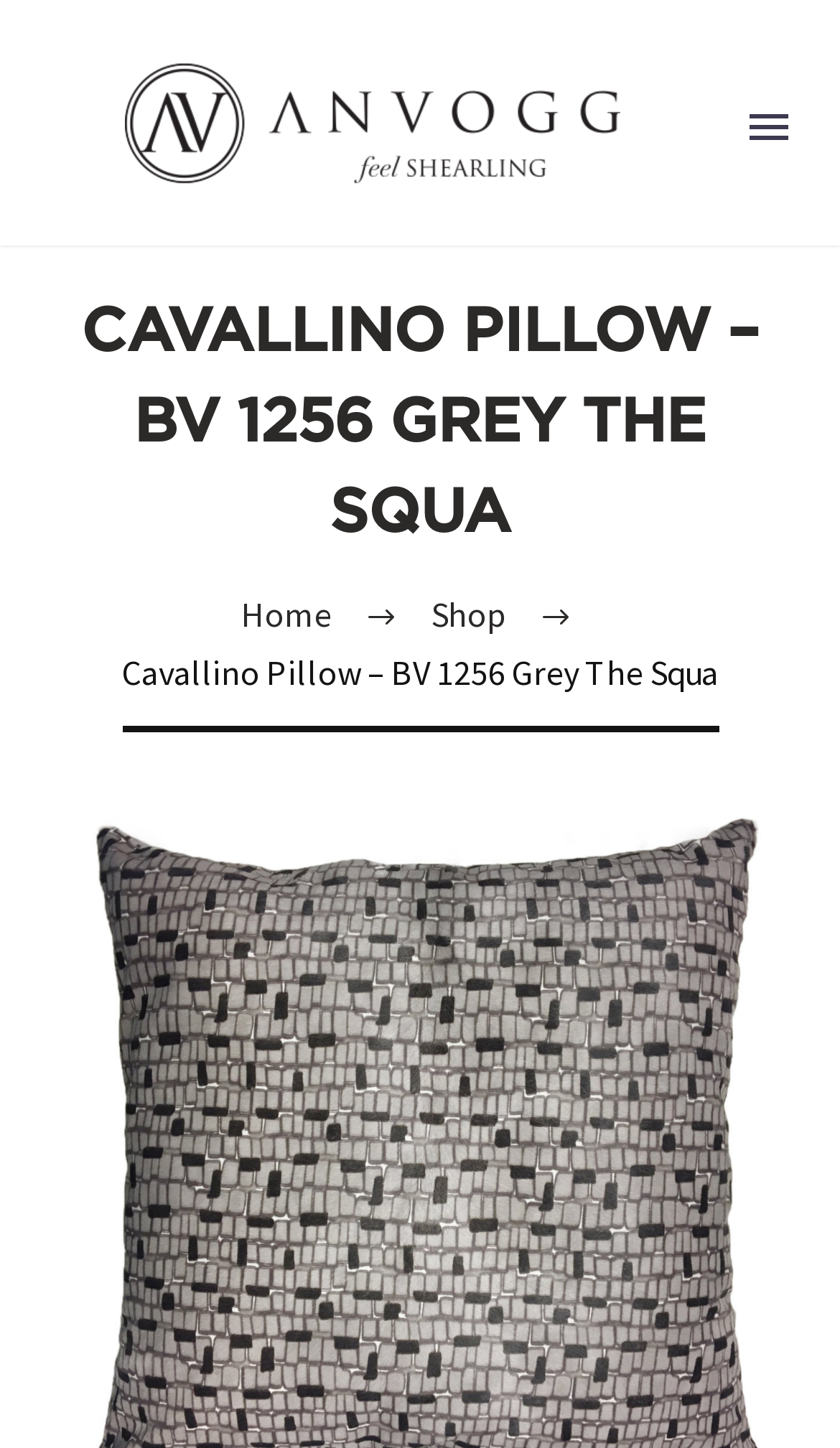Please mark the clickable region by giving the bounding box coordinates needed to complete this instruction: "View the Collection".

[0.056, 0.344, 0.944, 0.421]